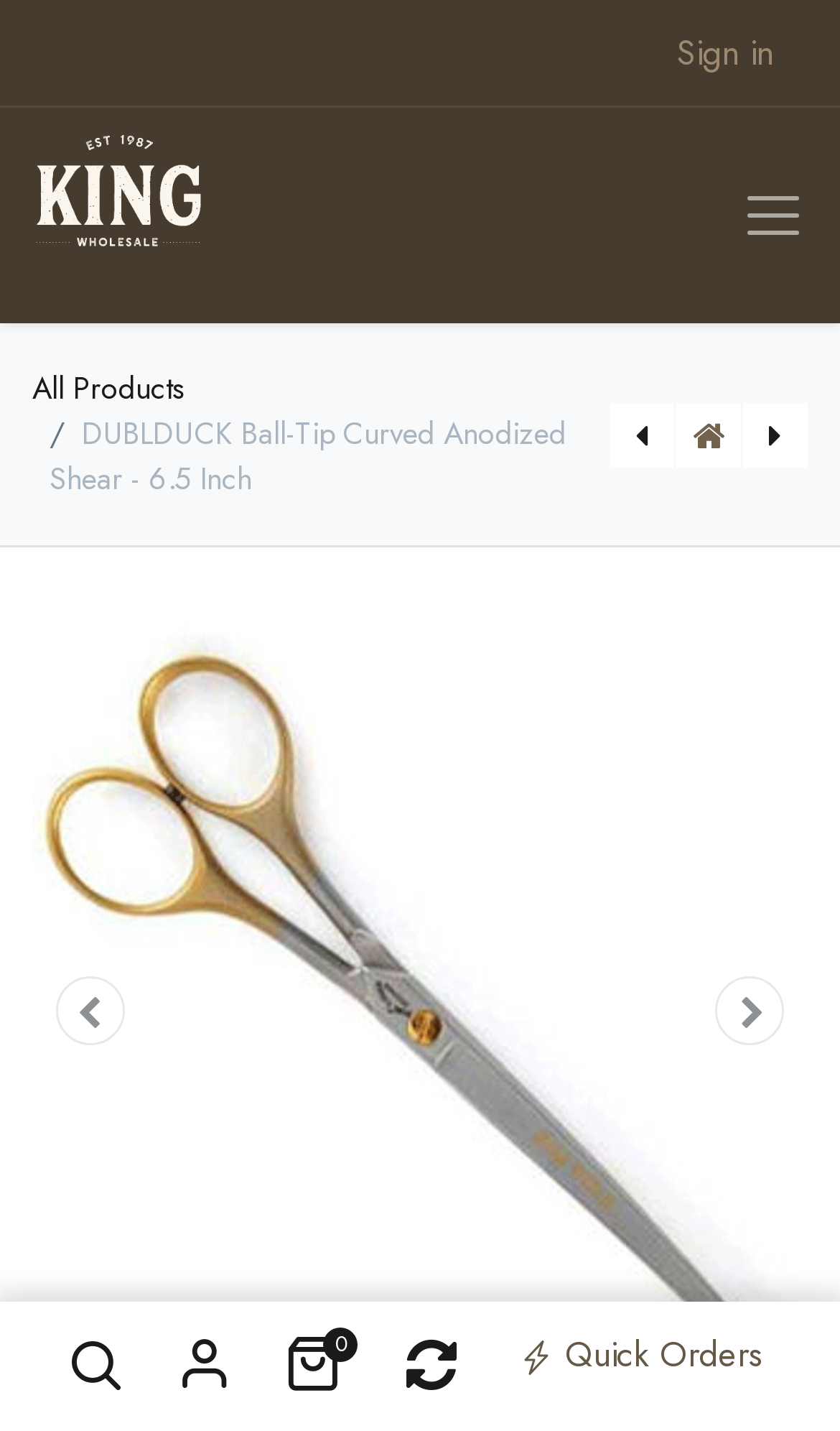Please provide a detailed answer to the question below by examining the image:
Is the website related to pet supplies?

The logo of the website is 'King Wholesale Pet Supplies', which suggests that the website is related to pet supplies. Additionally, the product being displayed is a shear, which could be used for grooming or other pet care activities.